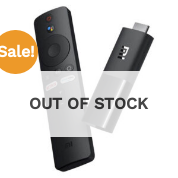Describe the image in great detail, covering all key points.

**Xiaomi MI TV FHD Stick Streaming Device**

This image showcases the Xiaomi MI TV FHD Stick, paired with its remote control, prominently featuring a "Sale!" badge that highlights the product's discounted status. However, it is currently marked as "OUT OF STOCK," indicating that it is not available for purchase at this time. The design of the stick is sleek and compact, reflecting Xiaomi's commitment to modern, functional technology. The remote control, designed for user-friendly navigation, is an essential accessory for a seamless streaming experience.